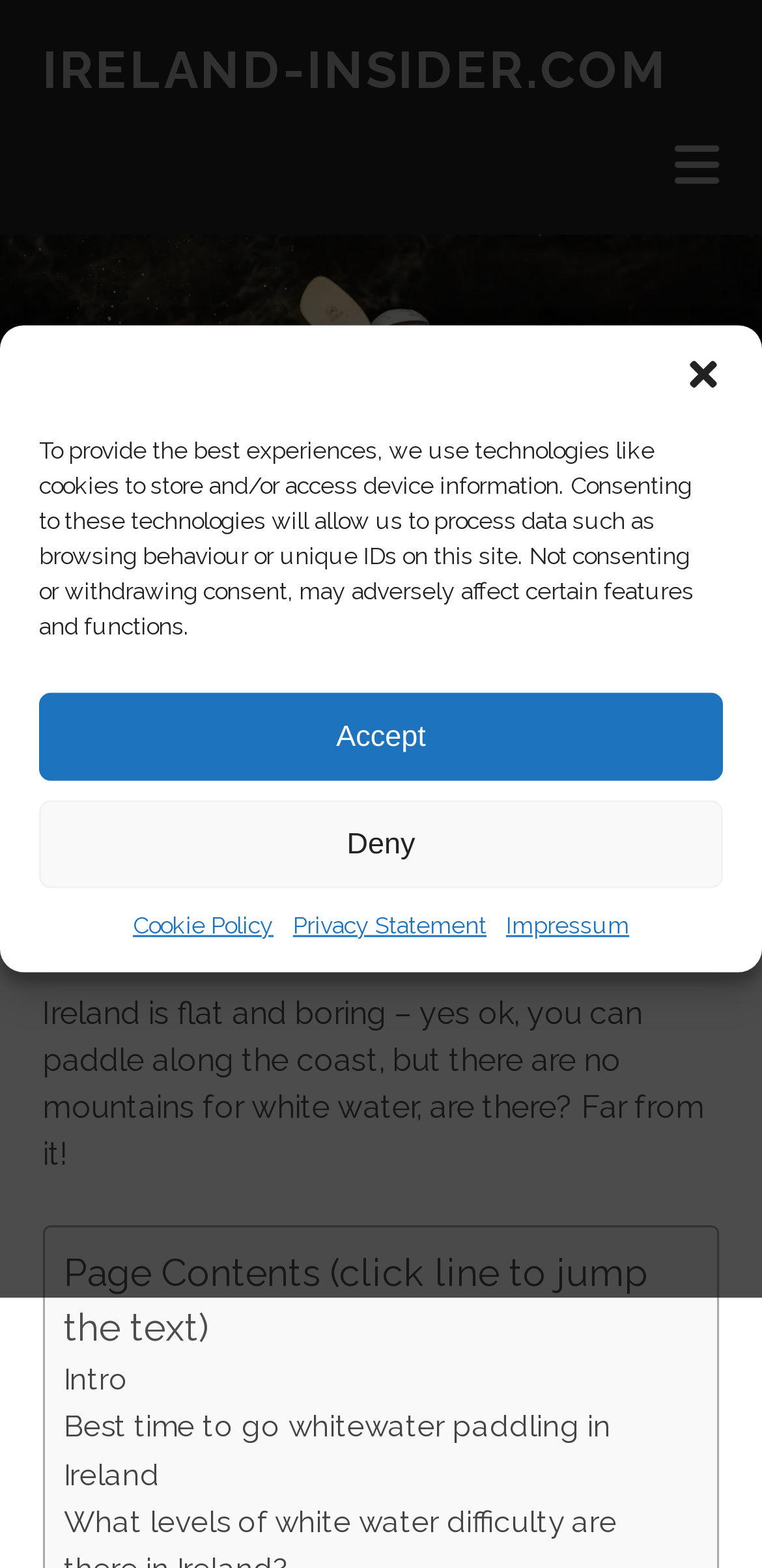Offer a meticulous caption that includes all visible features of the webpage.

The webpage is about whitewater kayaking in Ireland, with a title that questions the possibility of such an activity in the country. At the top, there is a dialog box for managing cookie consent, which can be closed with a button at the top right corner. The dialog box contains a description of how the website uses technologies like cookies to store and access device information, along with buttons to accept or deny consent.

Below the dialog box, there is a link to the website's main page, "IRELAND-INSIDER.COM", at the top left corner. Next to it, there is a button with an icon. On the right side of the page, there is a link to the "WATERSPORTS" section.

The main content of the page starts with a heading that repeats the title, "GO WHITEWATER KAYAKING IN IRELAND? REALLY?", followed by a subheading that indicates the article was last updated on March 3, 2024. The article then begins with a paragraph that challenges the idea that Ireland is flat and boring, suggesting that there are opportunities for whitewater kayaking in the country.

Below the introductory paragraph, there is a table of contents with links to different sections of the article, including "Intro" and "Best time to go whitewater paddling in Ireland".